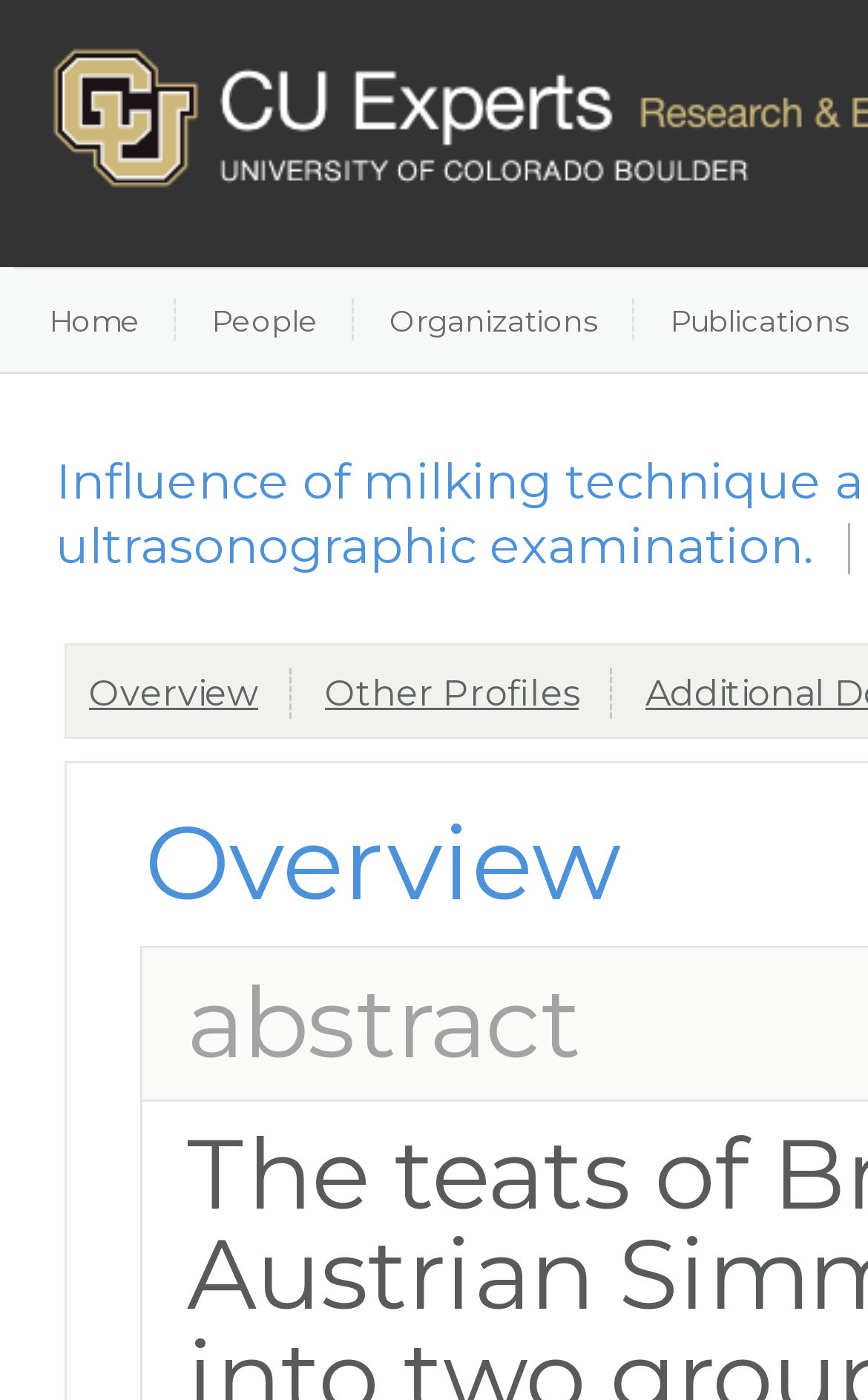Identify the bounding box for the given UI element using the description provided. Coordinates should be in the format (top-left x, top-left y, bottom-right x, bottom-right y) and must be between 0 and 1. Here is the description: Other Profiles

[0.374, 0.48, 0.667, 0.51]